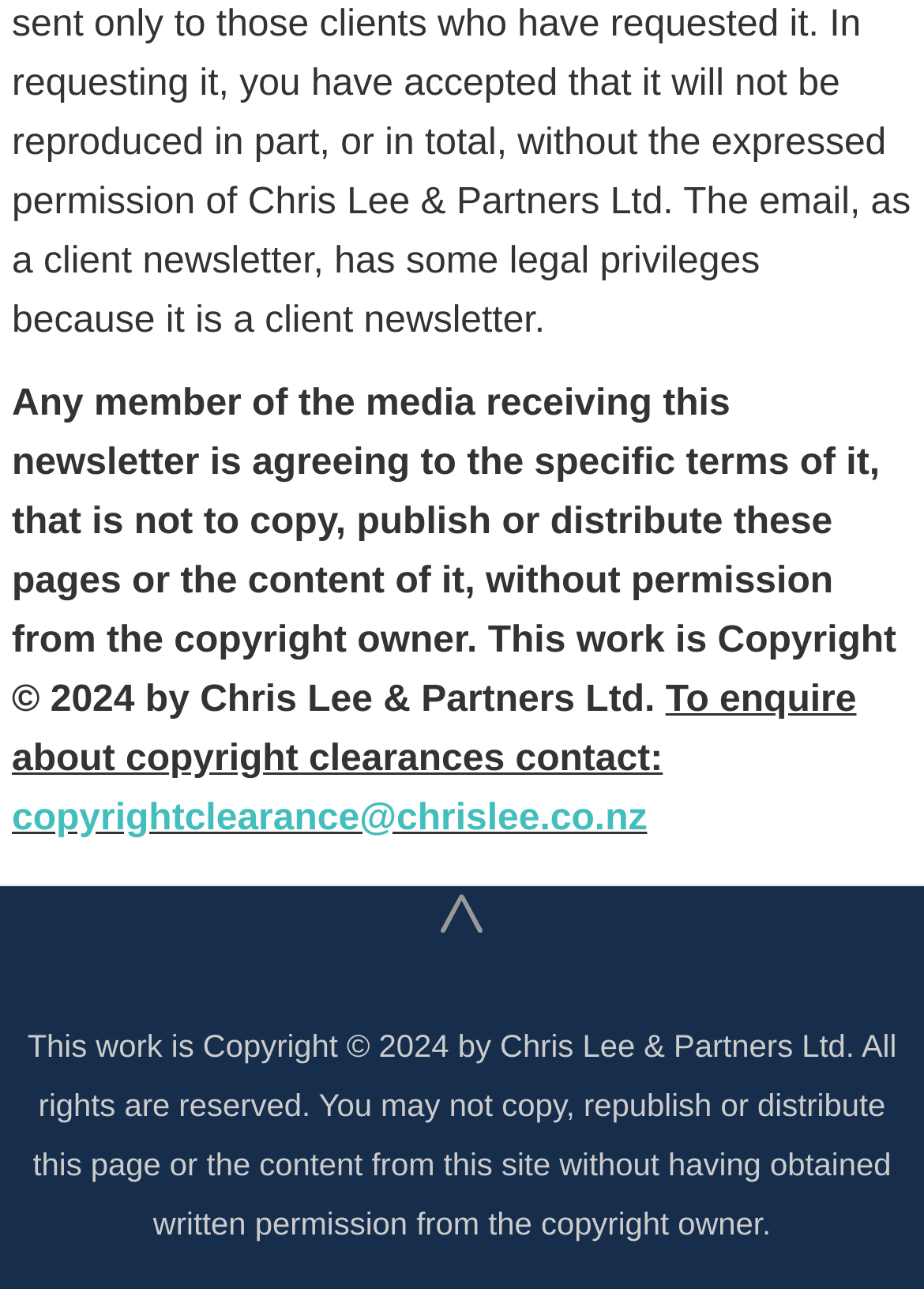Provide the bounding box coordinates for the specified HTML element described in this description: "^". The coordinates should be four float numbers ranging from 0 to 1, in the format [left, top, right, bottom].

[0.47, 0.672, 0.529, 0.782]